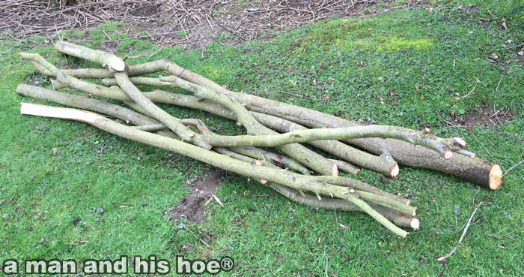Can you give a detailed response to the following question using the information from the image? What is suggested by the background of the image?

The caption implies that the background of the image suggests a rural setting, which enhances the connection to nature and gardening craftsmanship, providing context for the scene depicted.